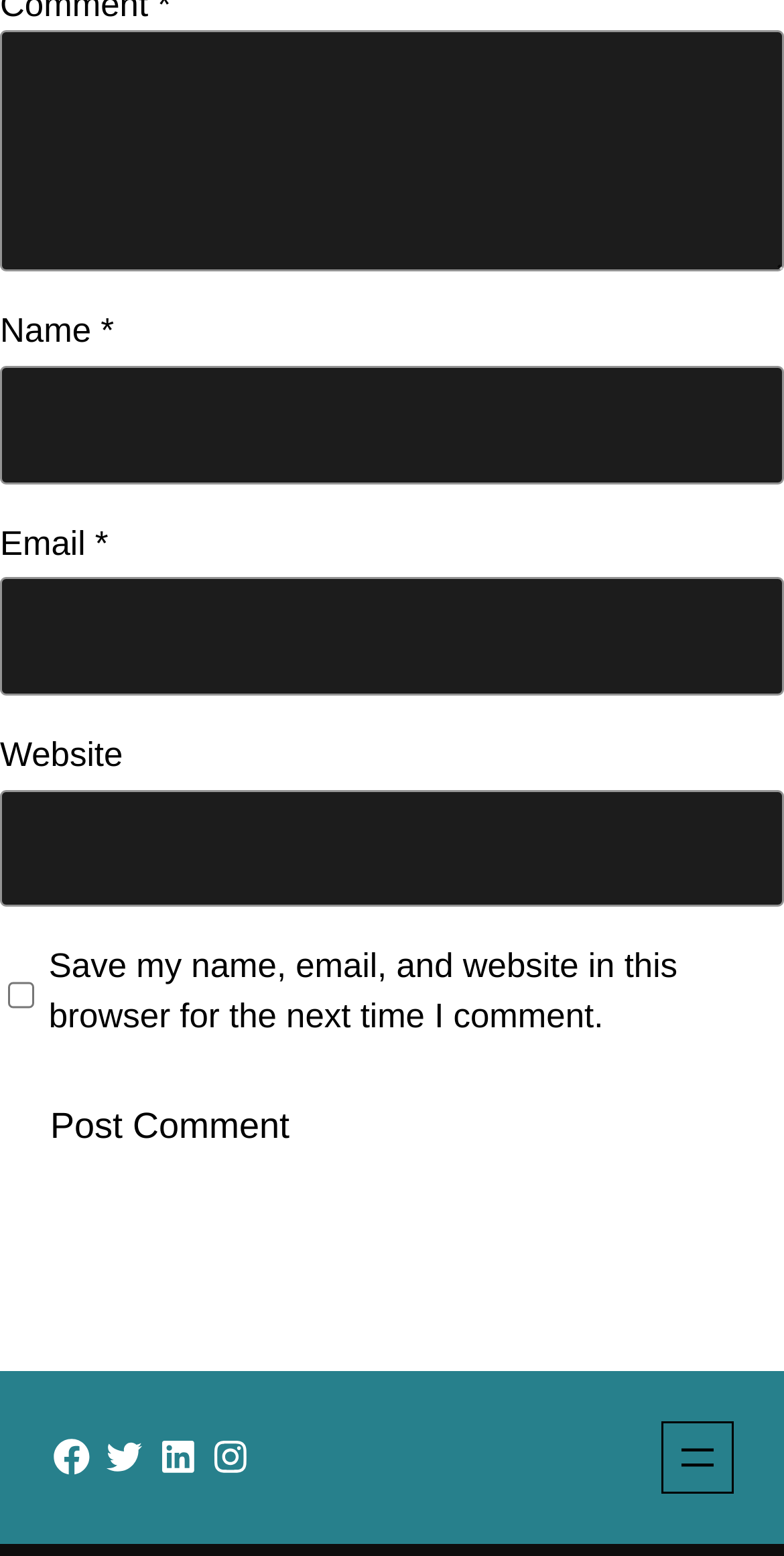Identify the bounding box coordinates of the section that should be clicked to achieve the task described: "Type your name".

[0.0, 0.235, 1.0, 0.311]